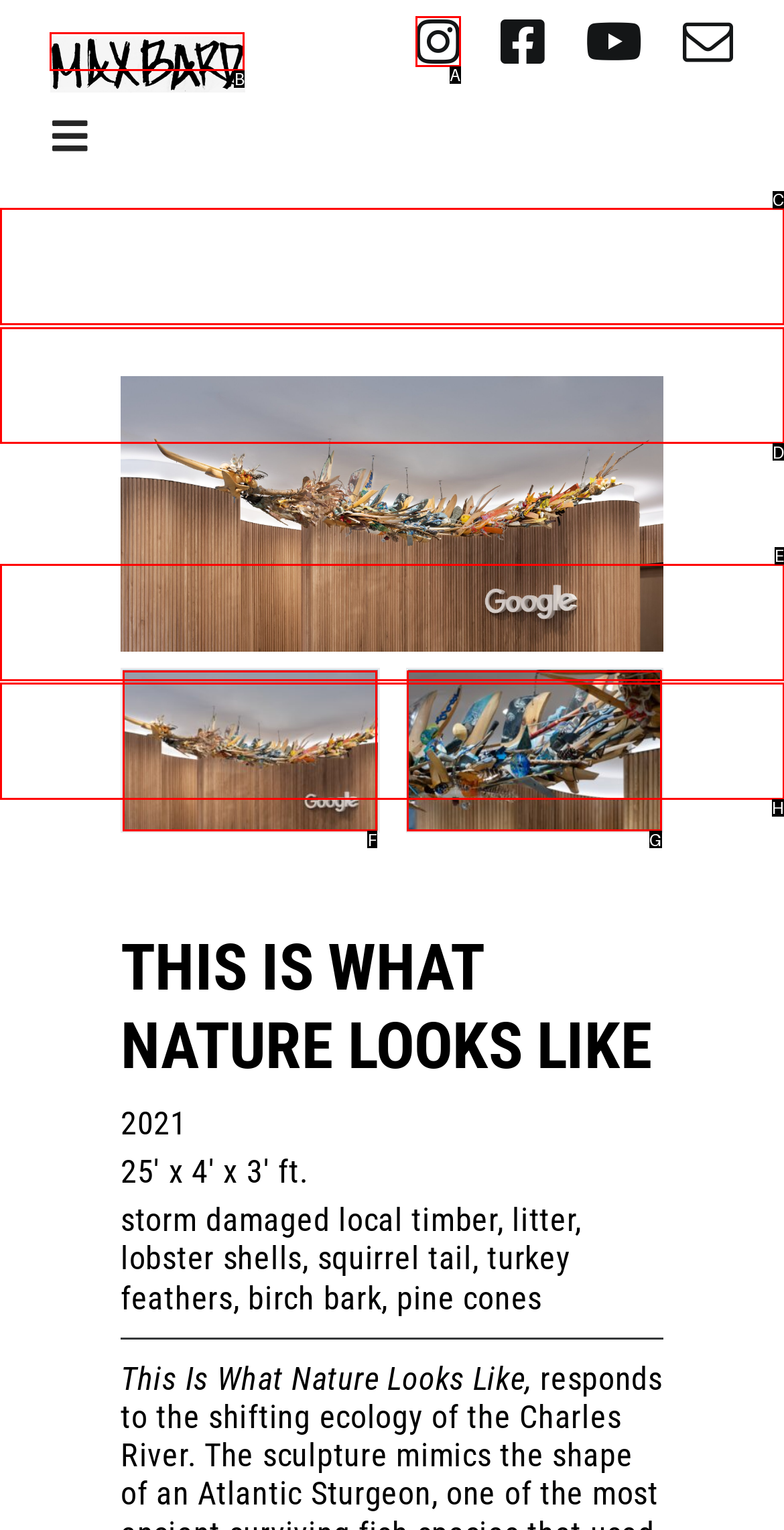Which option should be clicked to execute the task: View the WORKS page?
Reply with the letter of the chosen option.

D